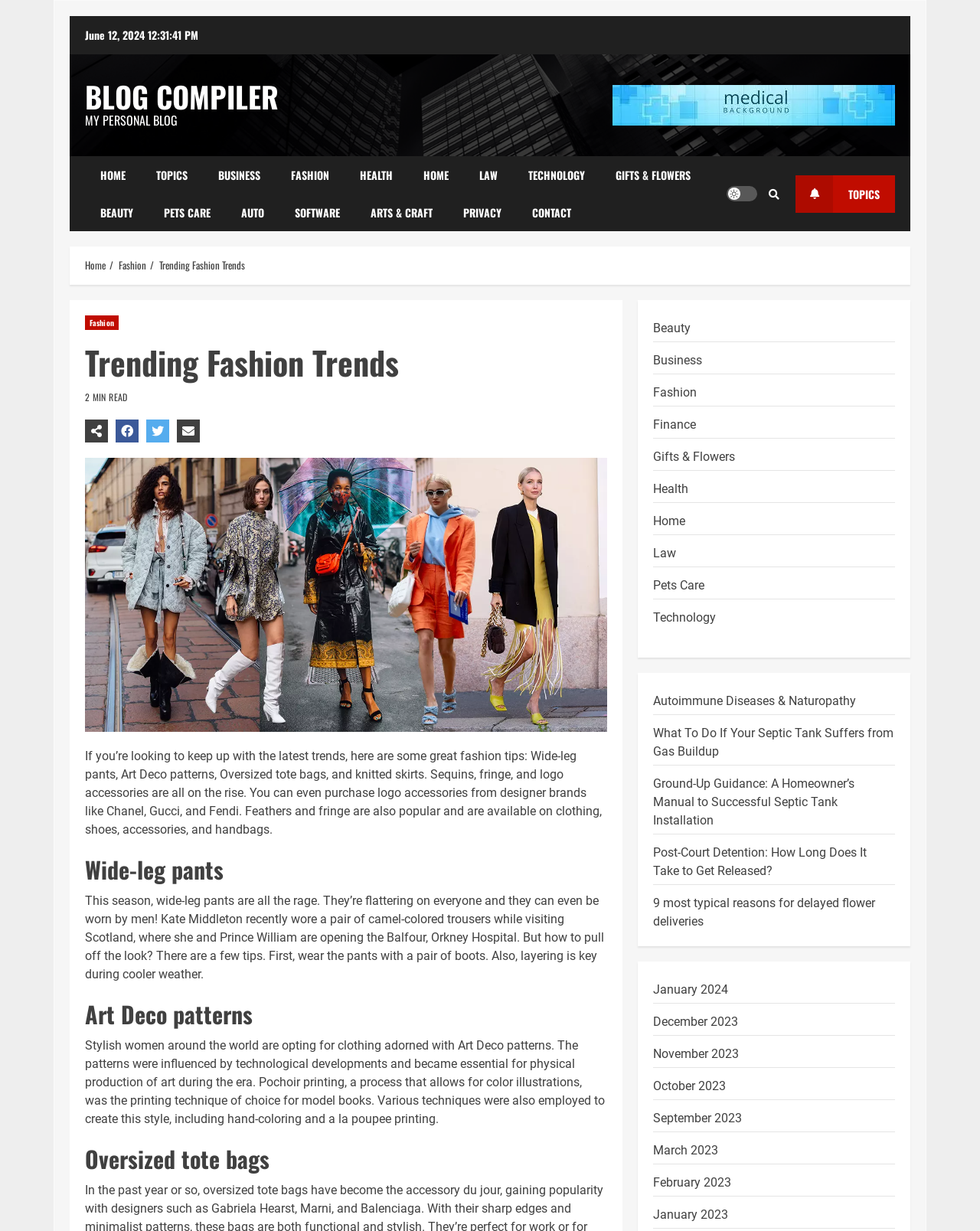What is the category of the article 'Trending Fashion Trends'?
Please give a detailed and elaborate answer to the question based on the image.

I determined the category of the article 'Trending Fashion Trends' by looking at the breadcrumbs navigation element, which shows the hierarchy of 'Home' > 'Fashion' > 'Trending Fashion Trends'. Therefore, the category of the article is 'Fashion'. 